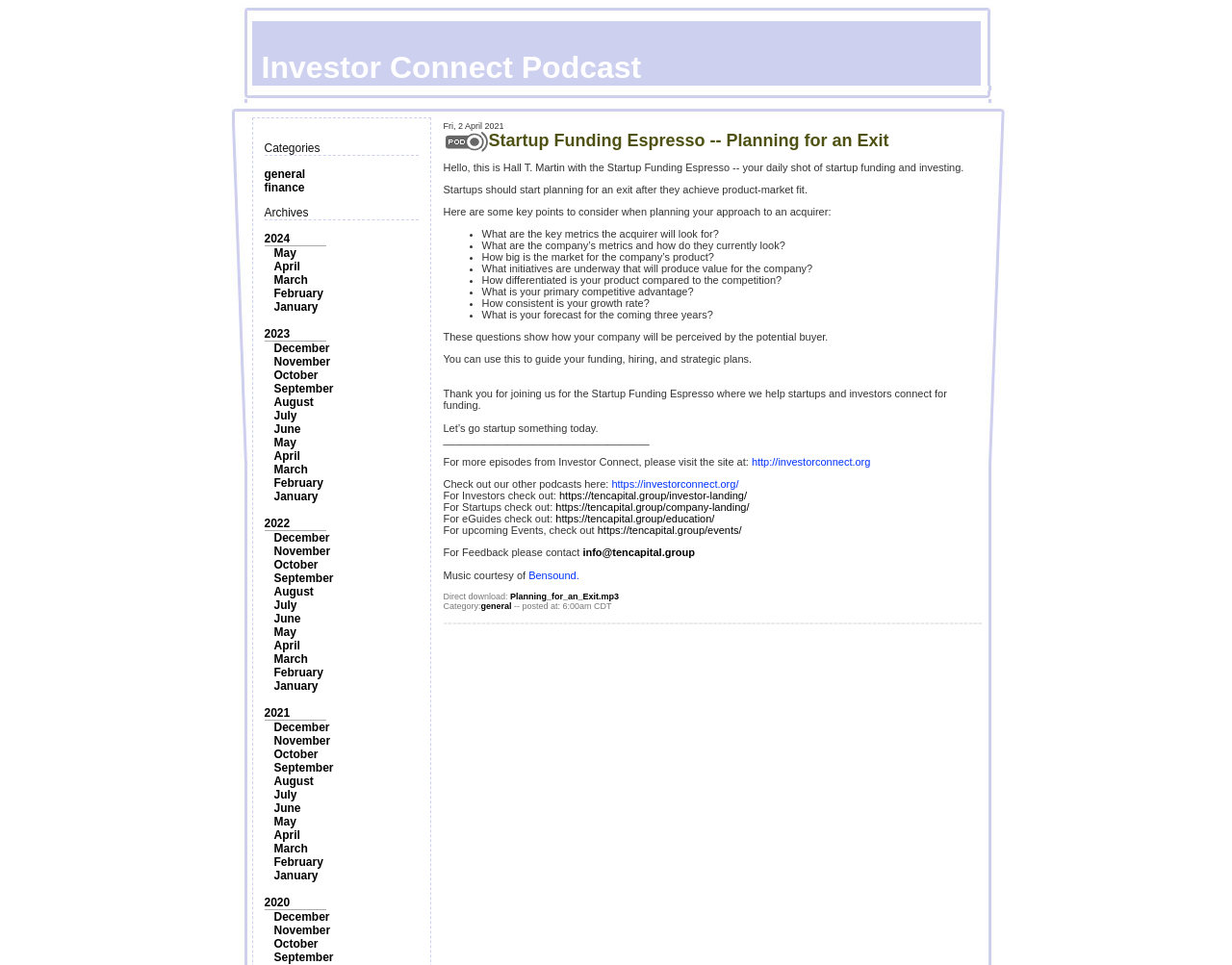Provide a one-word or one-phrase answer to the question:
What is the name of the person speaking in the podcast?

Hall T. Martin